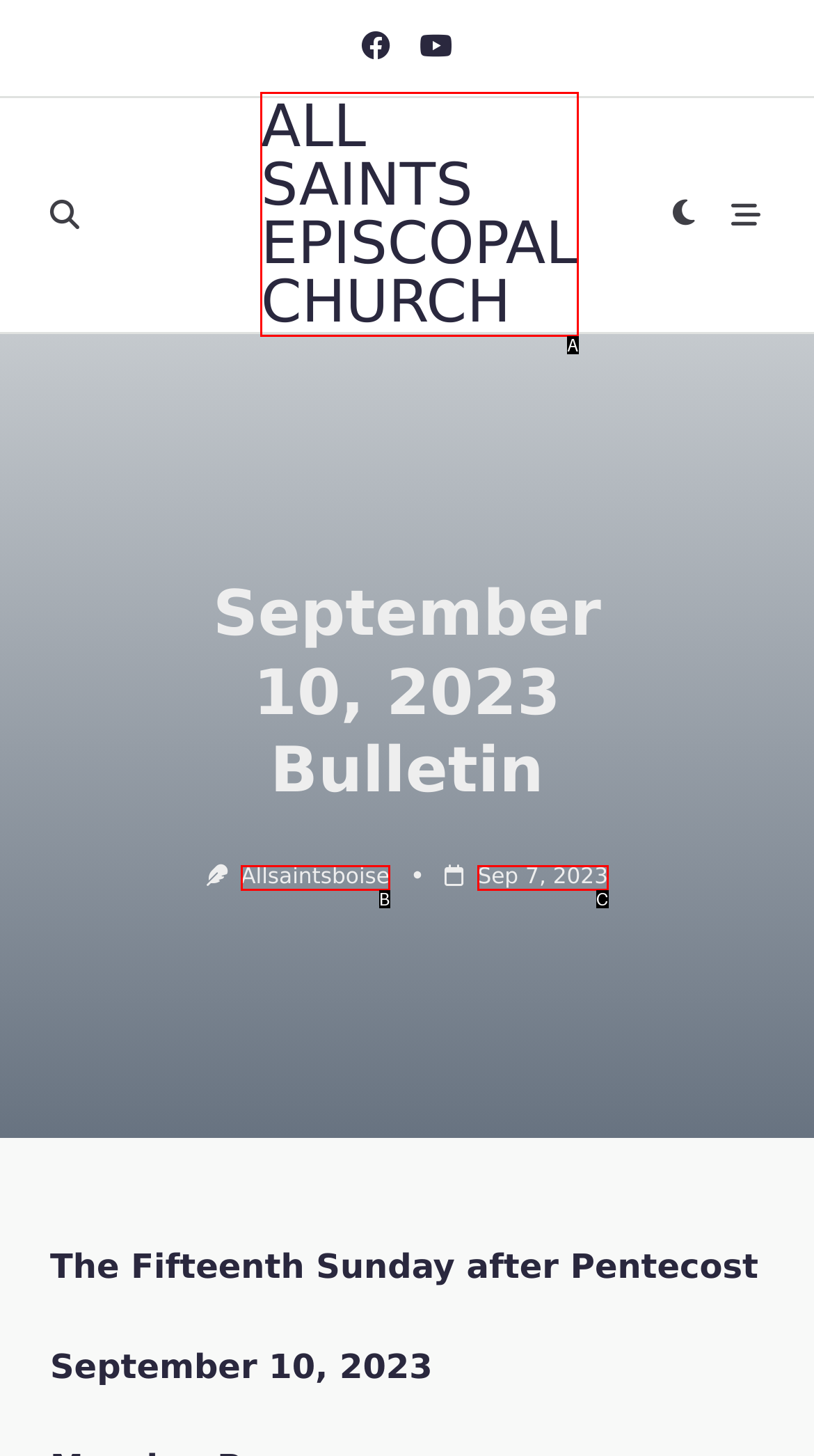Find the option that matches this description: allsaintsboise
Provide the corresponding letter directly.

B